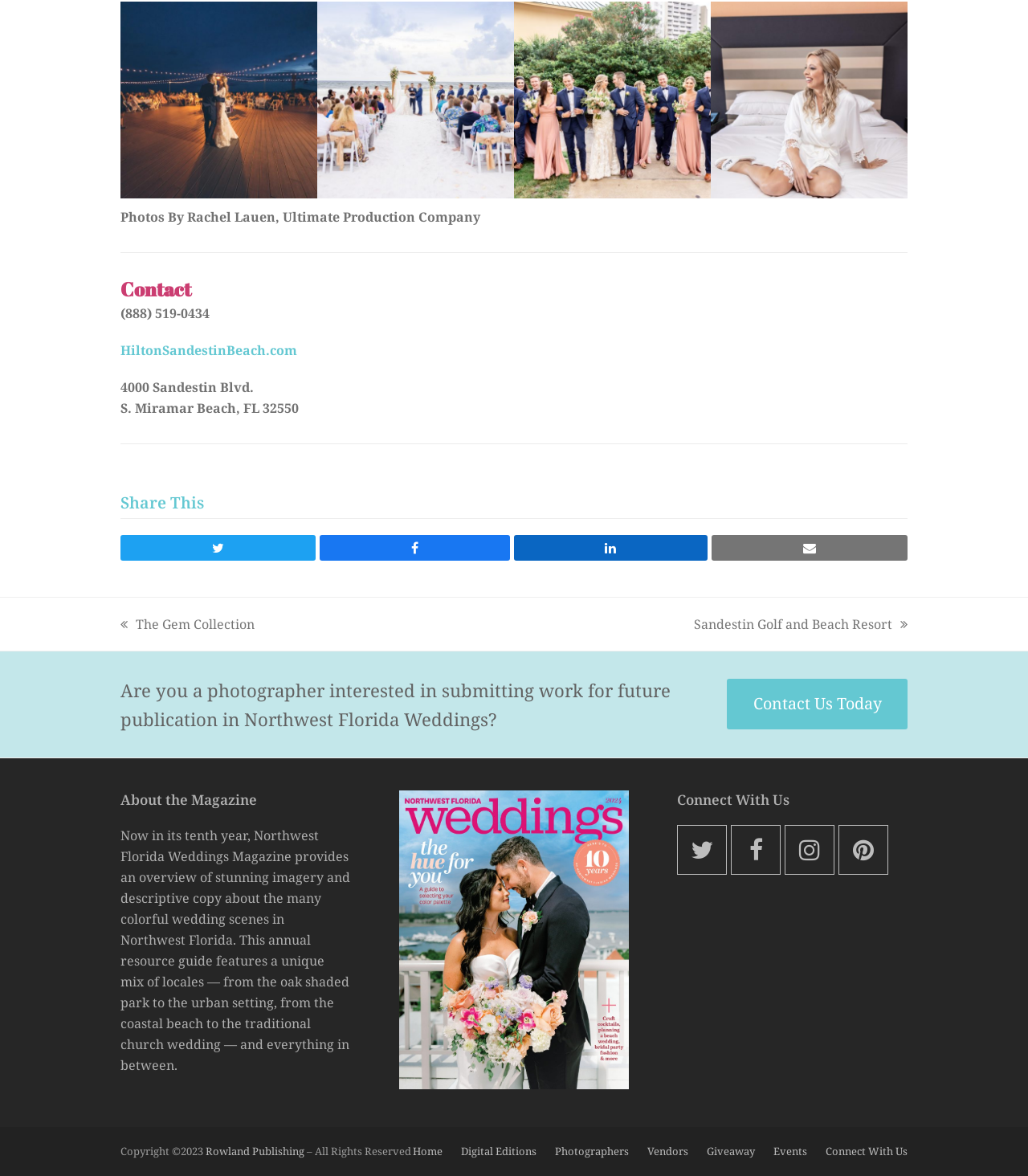Give a short answer using one word or phrase for the question:
What social media platforms can I connect with the magazine on?

Twitter, Facebook, Instagram, Pinterest